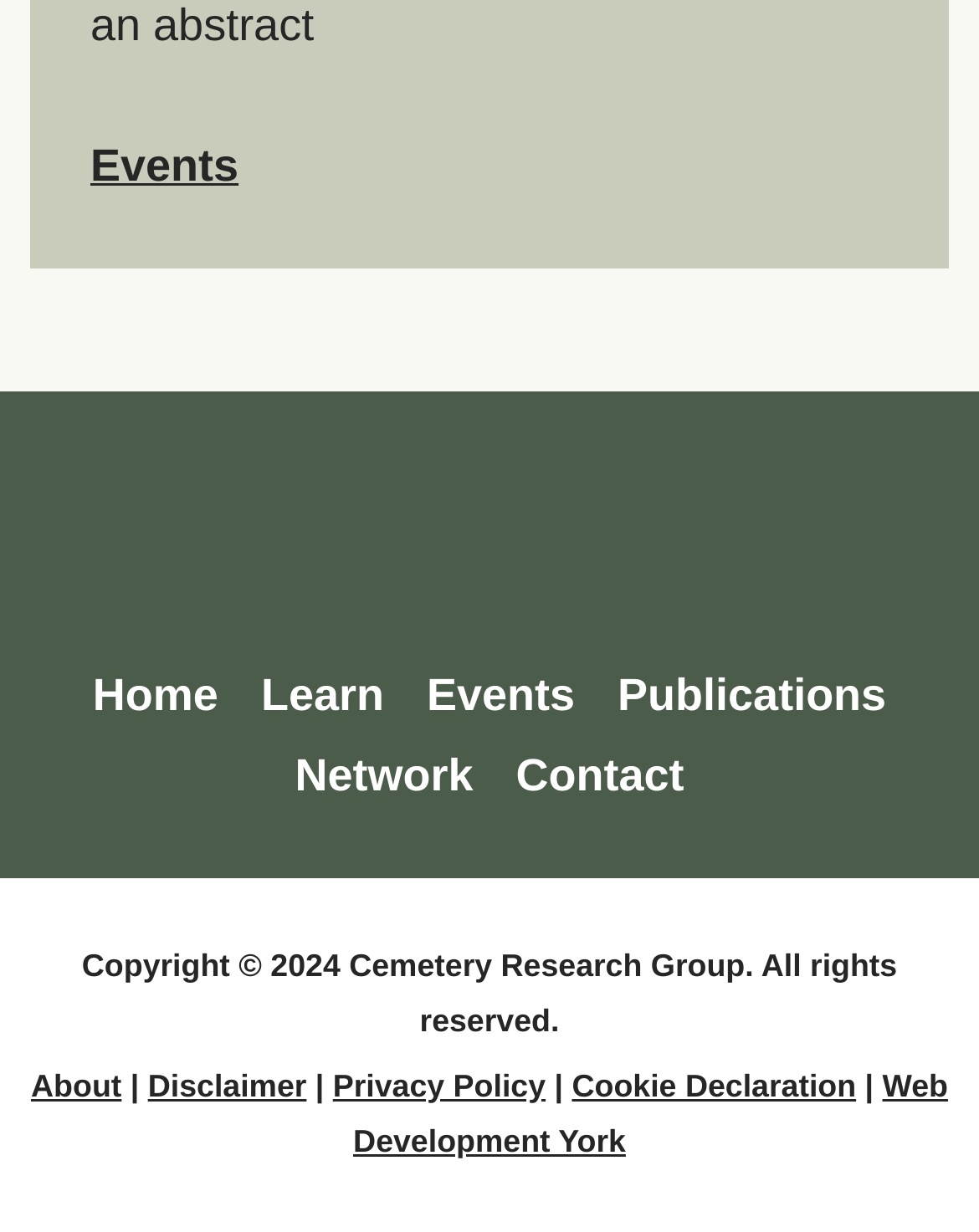Please find the bounding box coordinates of the element's region to be clicked to carry out this instruction: "go to events page".

[0.092, 0.115, 0.244, 0.155]